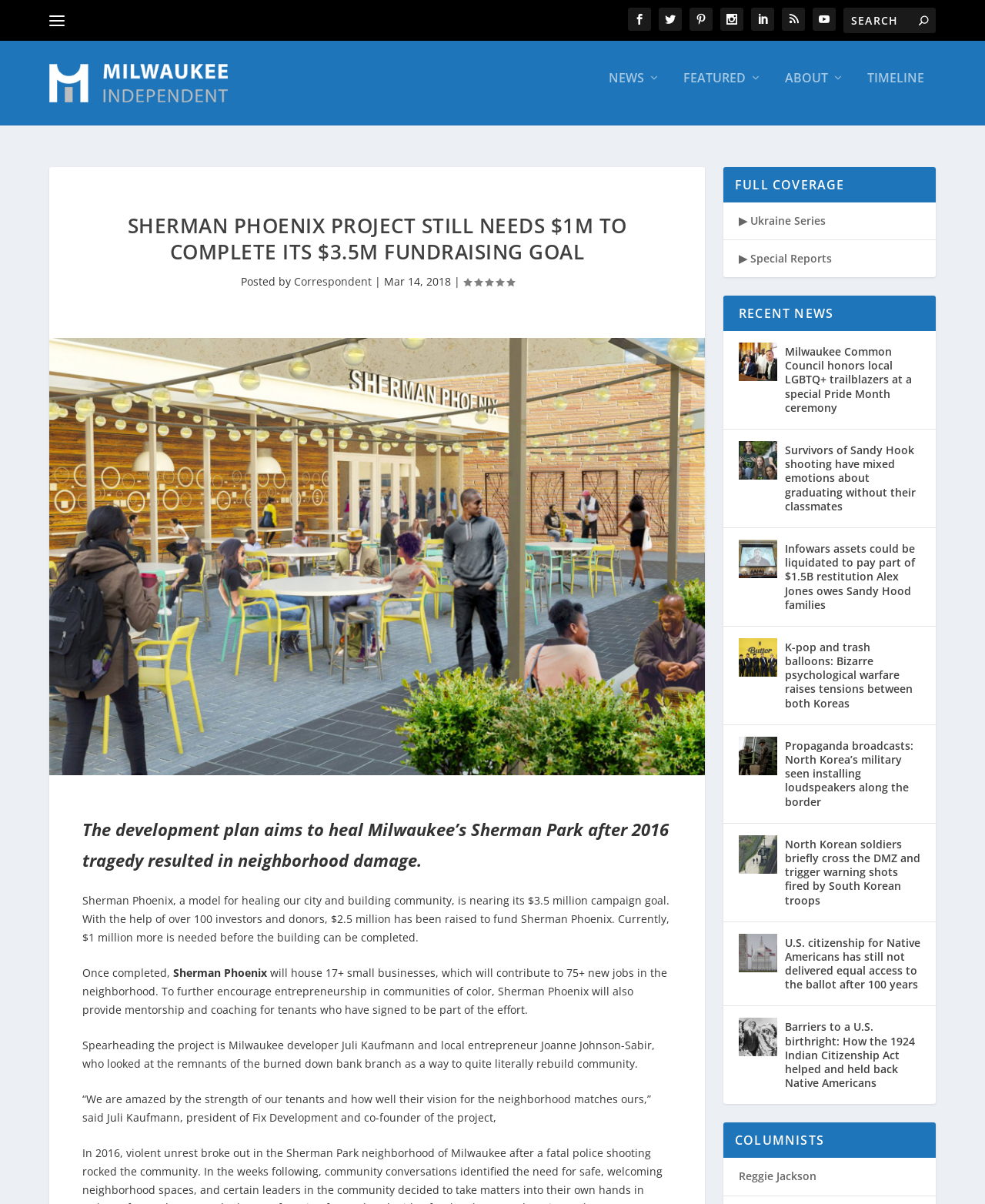Ascertain the bounding box coordinates for the UI element detailed here: "▶ Special Reports". The coordinates should be provided as [left, top, right, bottom] with each value being a float between 0 and 1.

[0.75, 0.209, 0.845, 0.221]